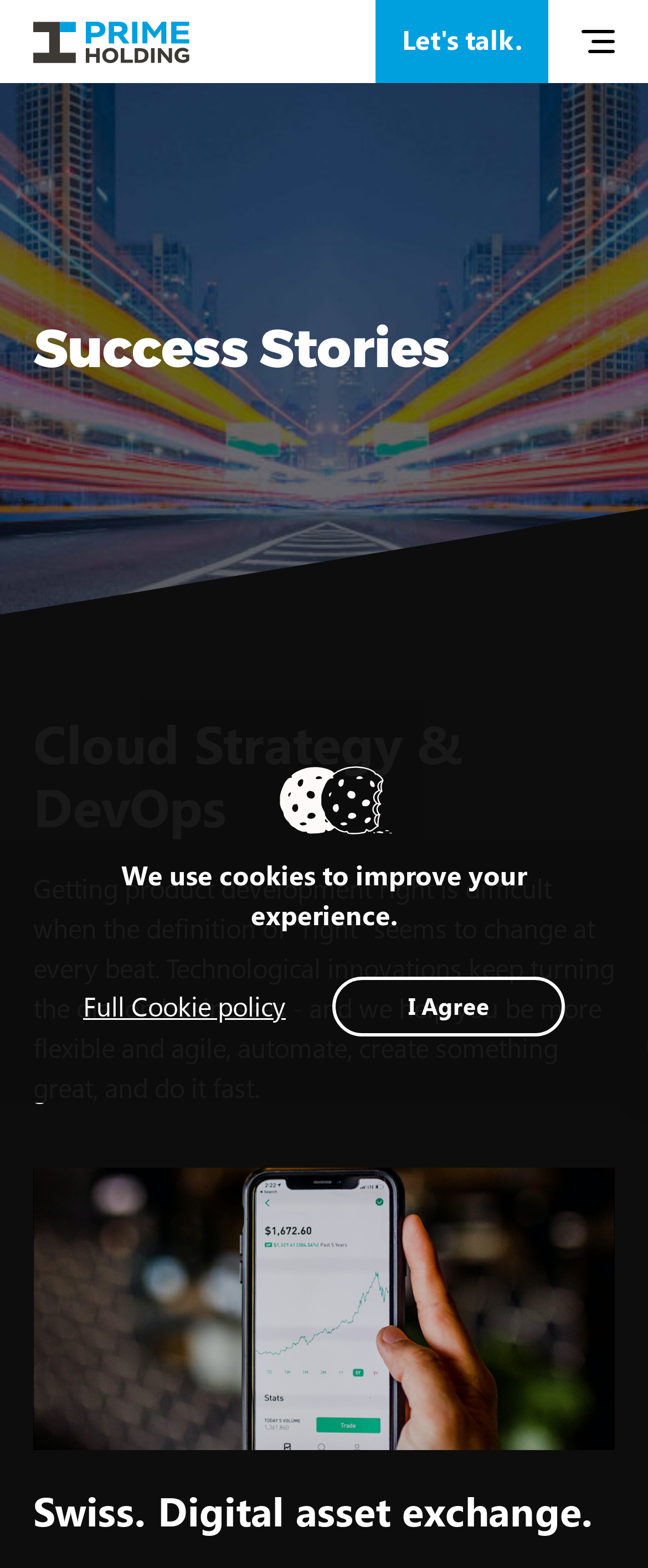What is the topic of the text?
Please provide a single word or phrase in response based on the screenshot.

Product development